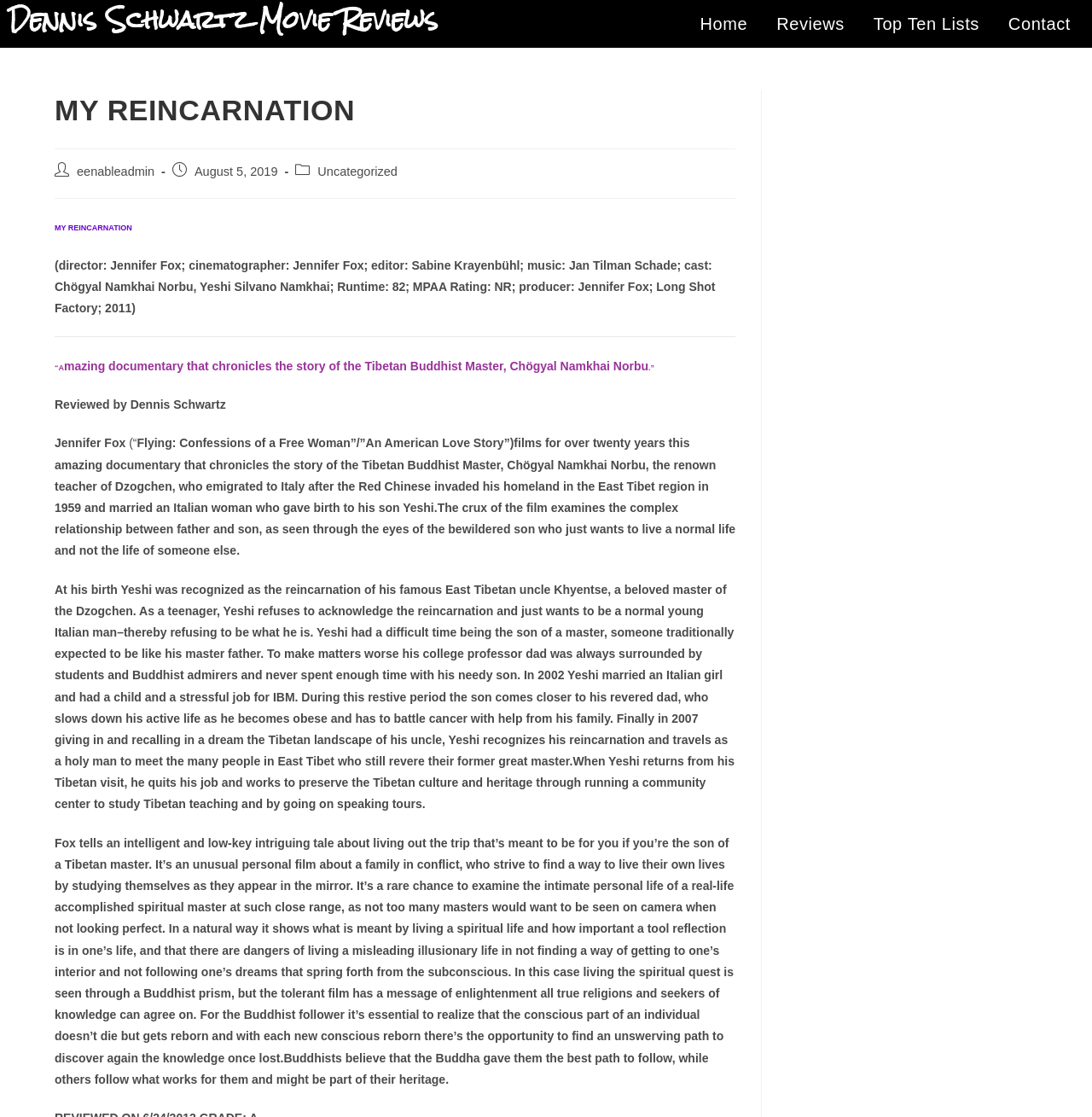Respond with a single word or phrase to the following question: What is the name of the reviewer?

Dennis Schwartz